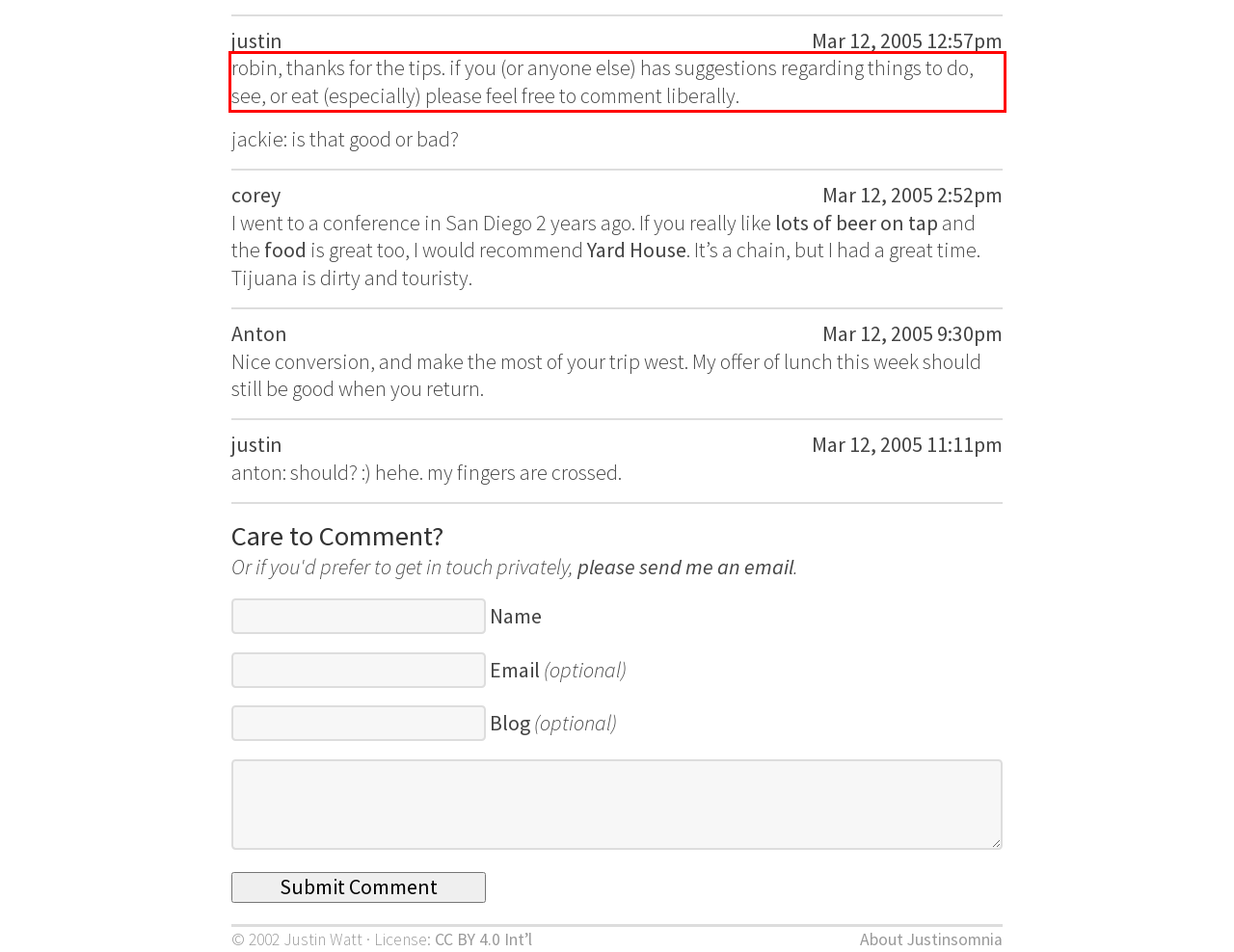Identify and transcribe the text content enclosed by the red bounding box in the given screenshot.

robin, thanks for the tips. if you (or anyone else) has suggestions regarding things to do, see, or eat (especially) please feel free to comment liberally.